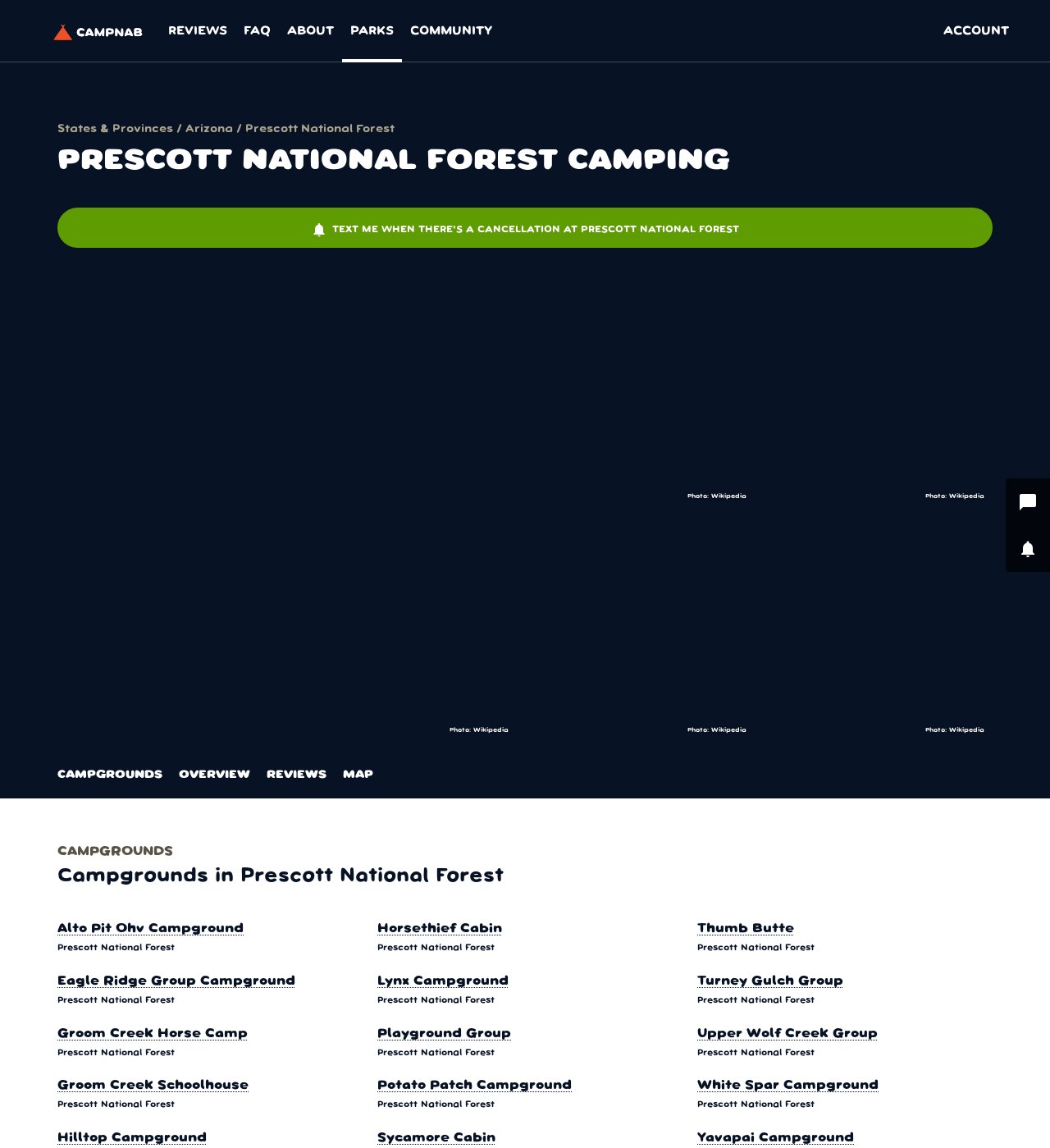What is the name of the forest?
Look at the image and provide a detailed response to the question.

I found the answer by looking at the heading 'PRESCOTT NATIONAL FOREST CAMPING' and the text 'Prescott National Forest' that appears multiple times on the webpage.